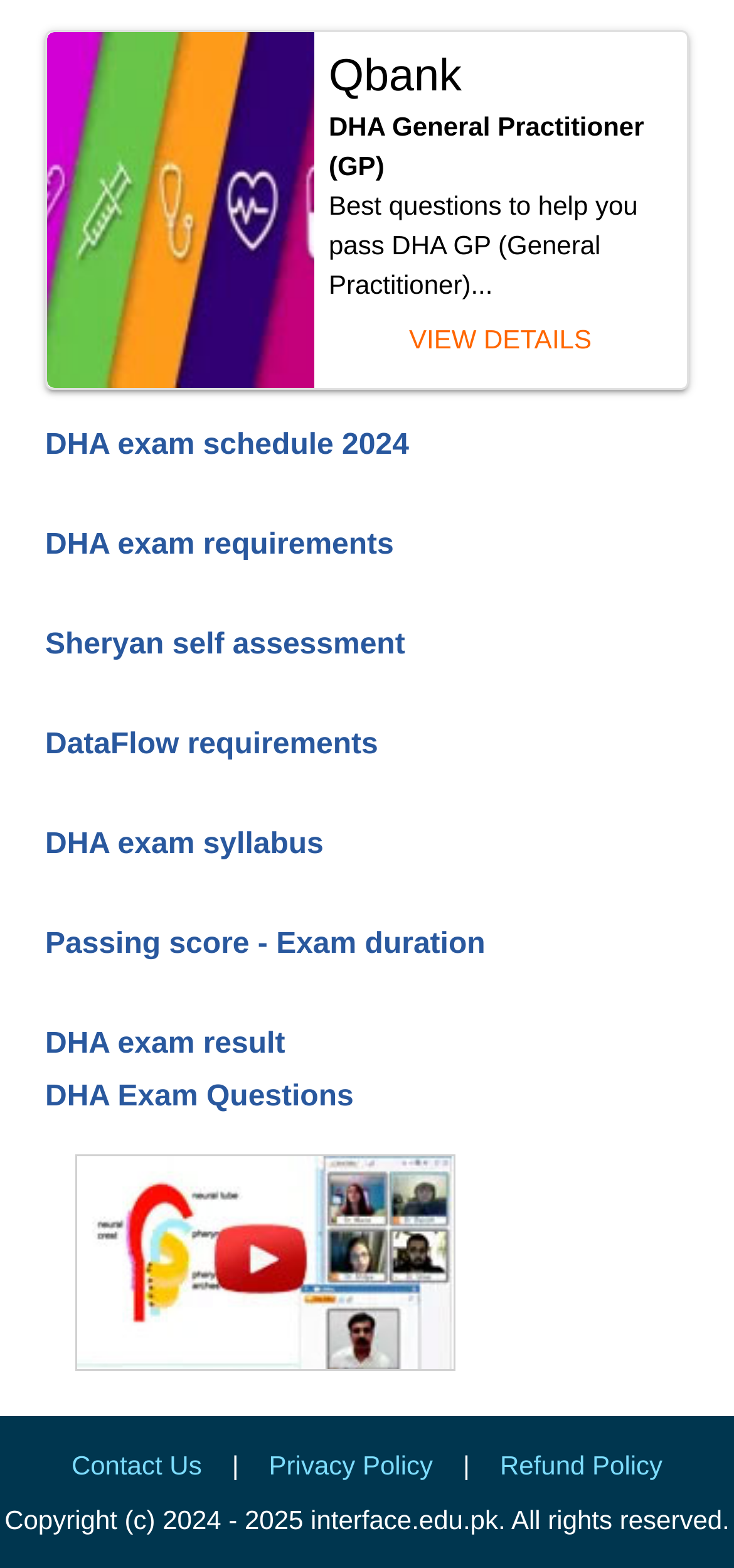Using details from the image, please answer the following question comprehensively:
What are the different sections of the webpage?

The webpage can be divided into three main sections. The top section contains an image and some text, which appears to be related to the exam. The middle section contains a list of links, which provide more information about the exam, such as its schedule, requirements, and syllabus. The bottom section contains a footer with links to 'Contact Us', 'Privacy Policy', and 'Refund Policy', as well as a copyright notice.